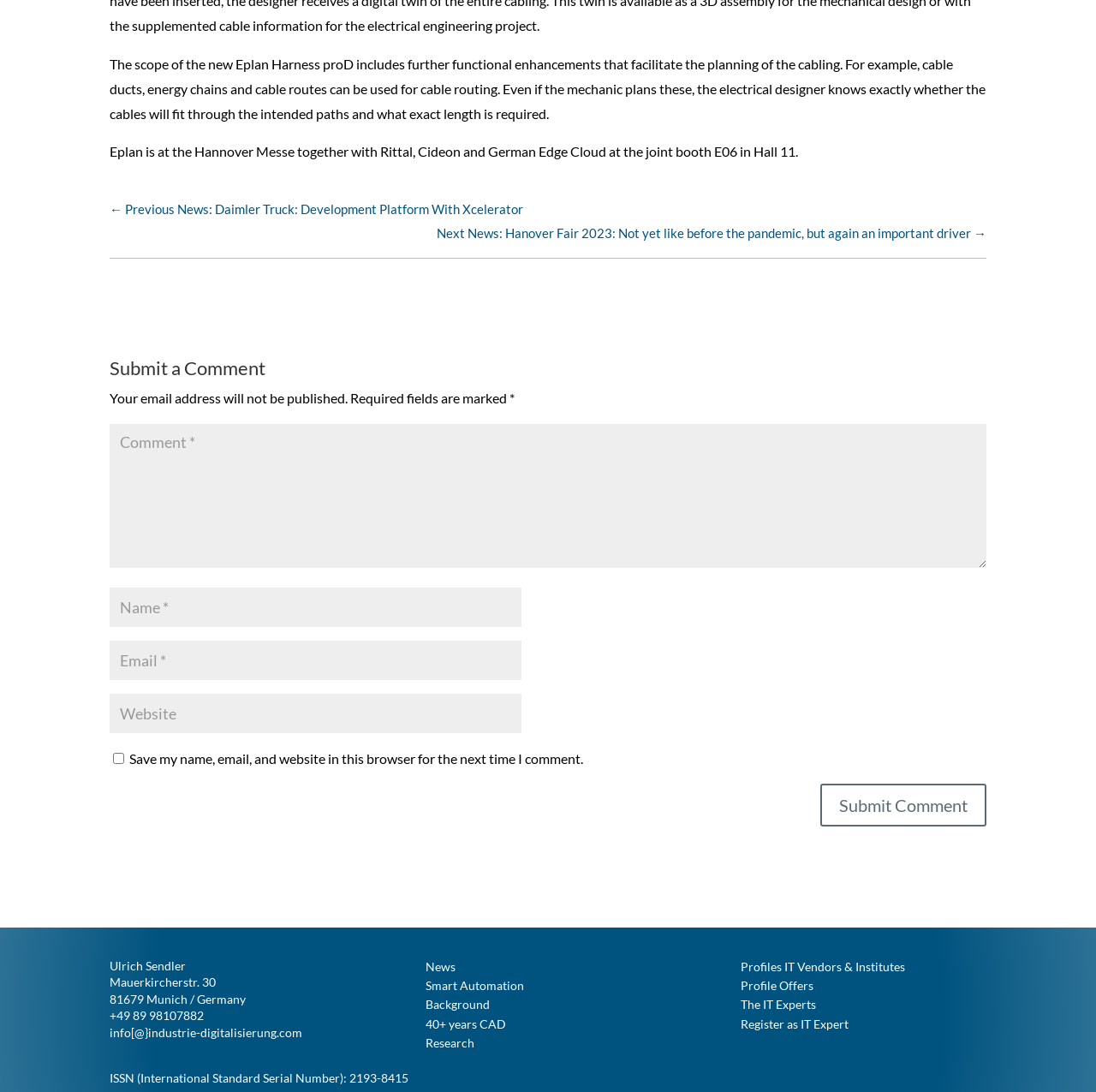Highlight the bounding box coordinates of the region I should click on to meet the following instruction: "Contact via email".

[0.1, 0.939, 0.276, 0.952]